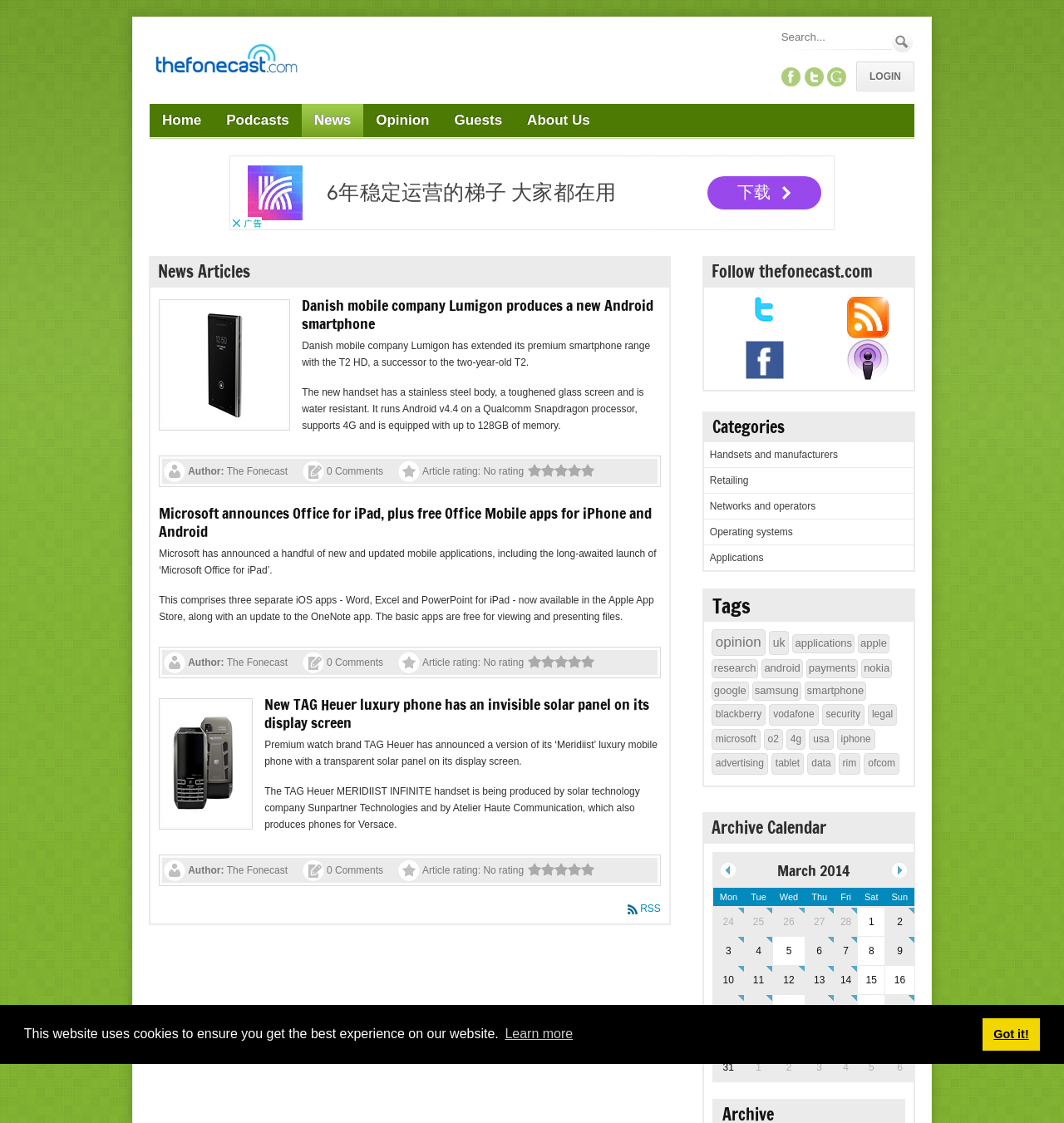Specify the bounding box coordinates (top-left x, top-left y, bottom-right x, bottom-right y) of the UI element in the screenshot that matches this description: 26

[0.727, 0.809, 0.756, 0.834]